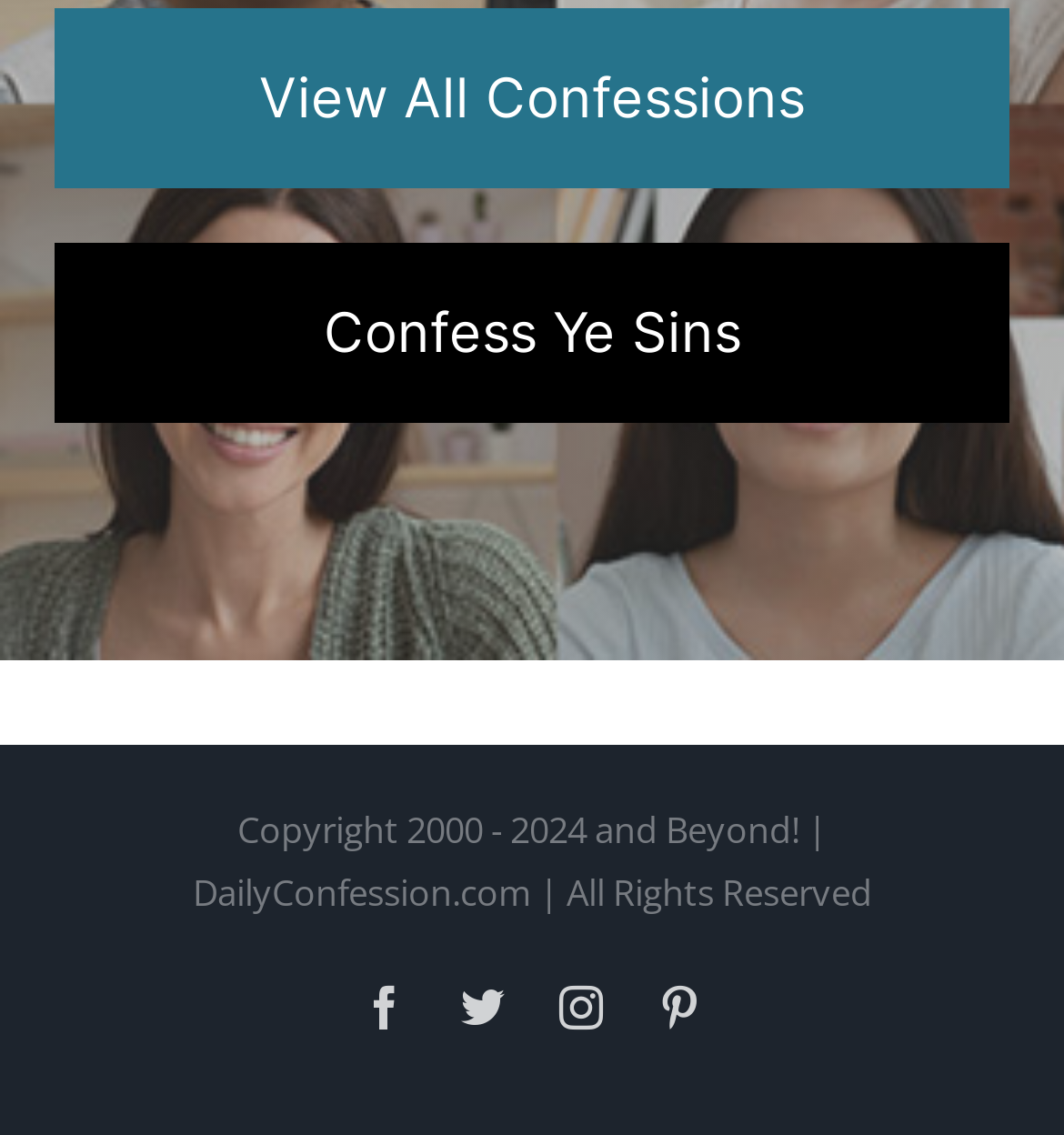What is the layout of the footer section? Analyze the screenshot and reply with just one word or a short phrase.

Table layout